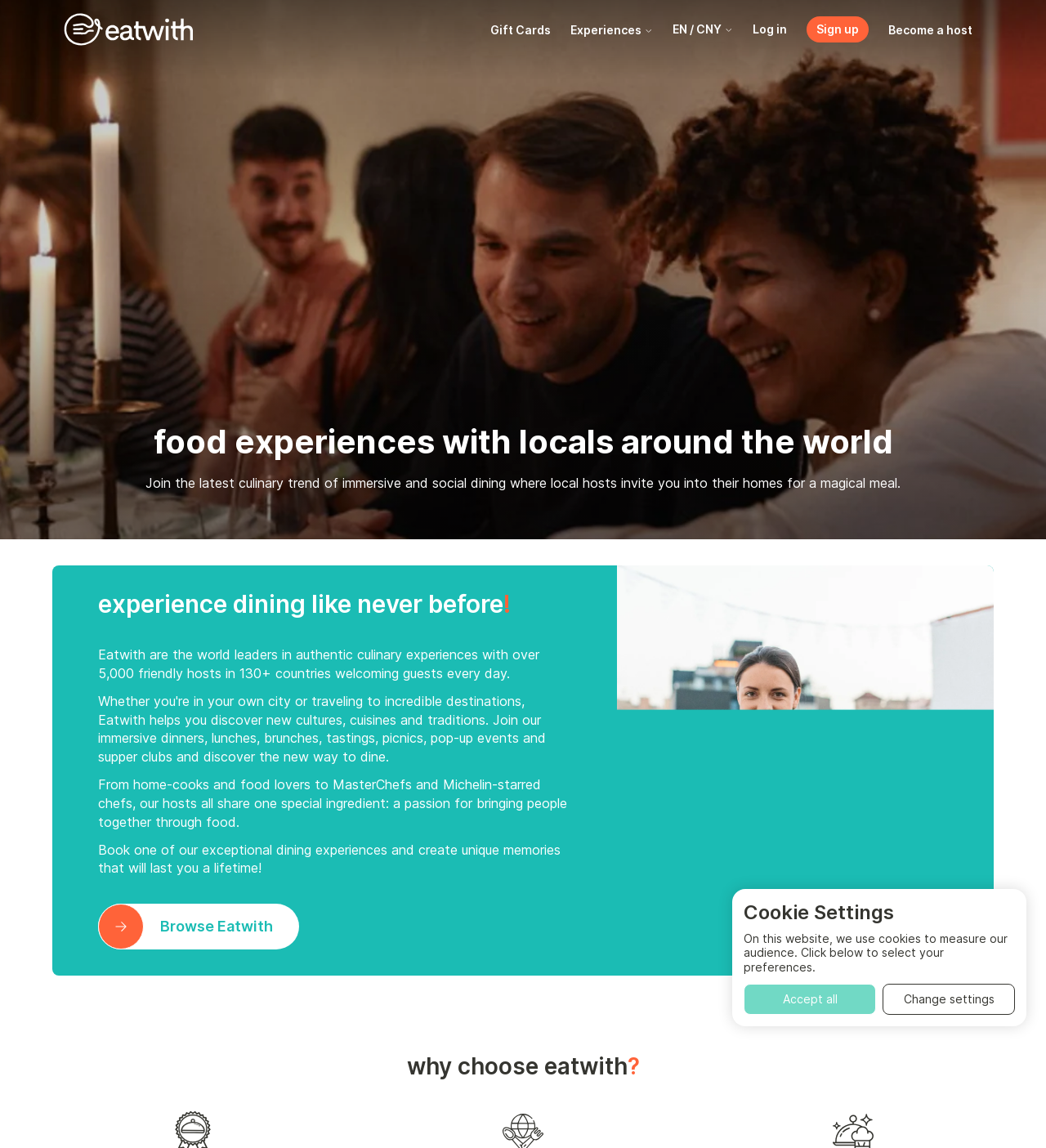Analyze the image and provide a detailed answer to the question: What is the purpose of the website?

Based on the webpage content, it appears that the website allows users to book unique food experiences with local hosts in various countries. The heading 'food experiences with locals around the world' and the text 'Book one of our exceptional dining experiences and create unique memories that will last you a lifetime!' suggest that the website is a platform for booking dining experiences.